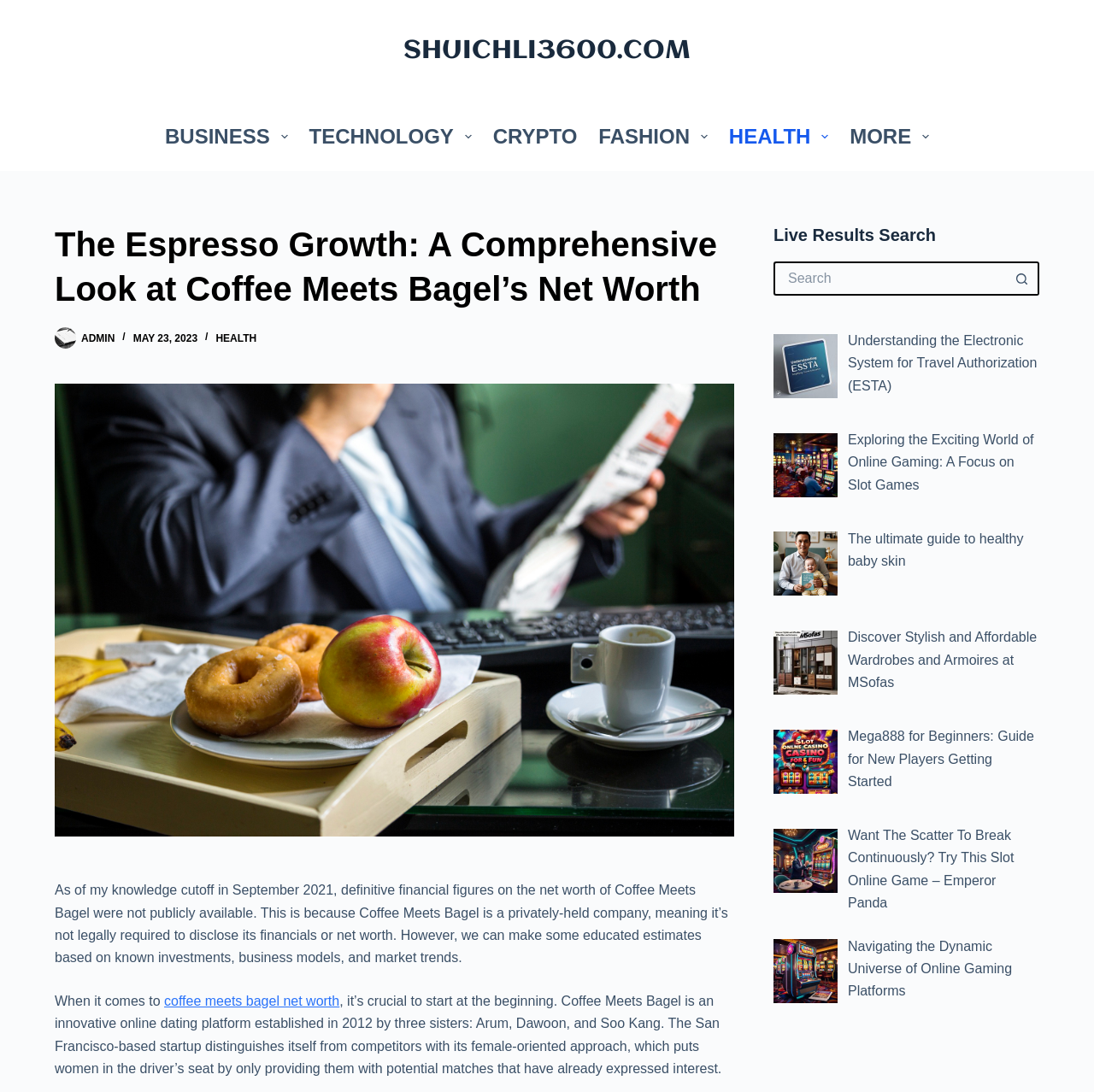What is the orientation of the menu bar?
Look at the screenshot and respond with one word or a short phrase.

Horizontal